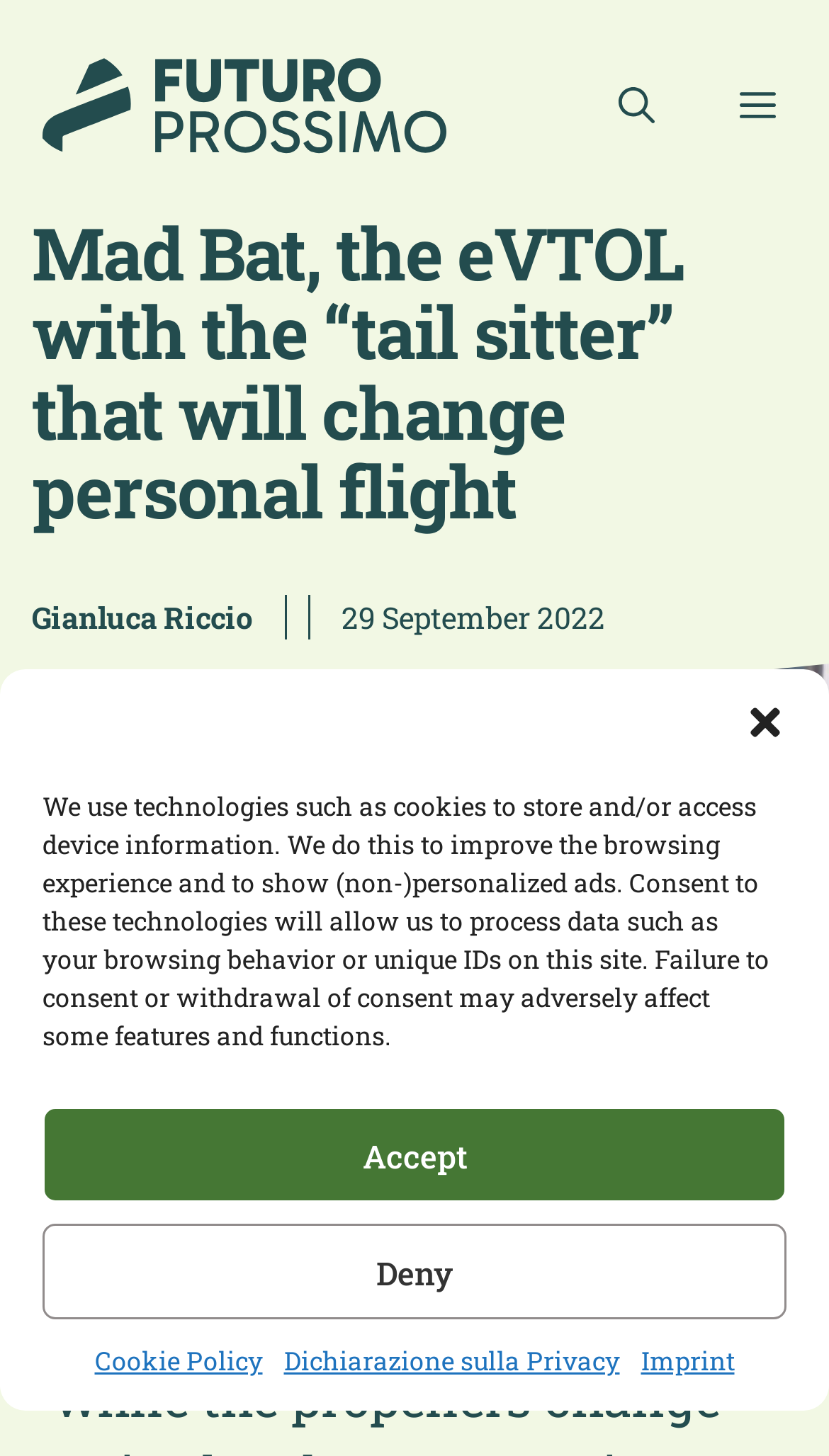What is the purpose of the 'tail sitter'?
Based on the screenshot, answer the question with a single word or phrase.

stability